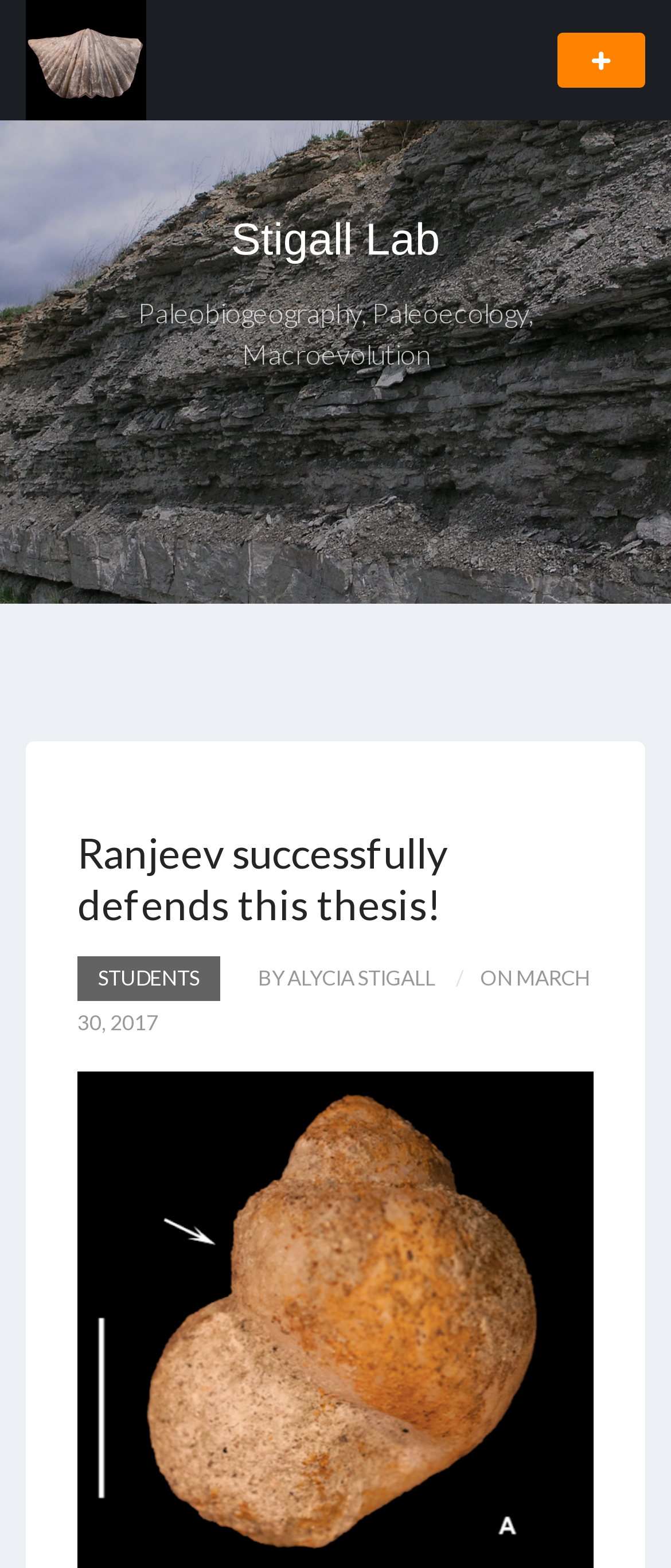Bounding box coordinates are to be given in the format (top-left x, top-left y, bottom-right x, bottom-right y). All values must be floating point numbers between 0 and 1. Provide the bounding box coordinate for the UI element described as: Students

[0.115, 0.61, 0.328, 0.638]